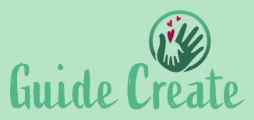Present an elaborate depiction of the scene captured in the image.

The image features a stylized logo with the words "Guide Create" prominently displayed. The text is artistically rendered in a playful, green font that conveys a sense of warmth and approachability. Accompanying the text is a circular emblem that incorporates two hands, symbolizing guidance and collaboration, intertwined with small hearts, which can suggest care, compassion, and creativity. The background is a soft mint green, adding a calming and inviting atmosphere to the overall design. This logo likely represents an organization or initiative focused on fostering creativity and support through collaborative efforts.